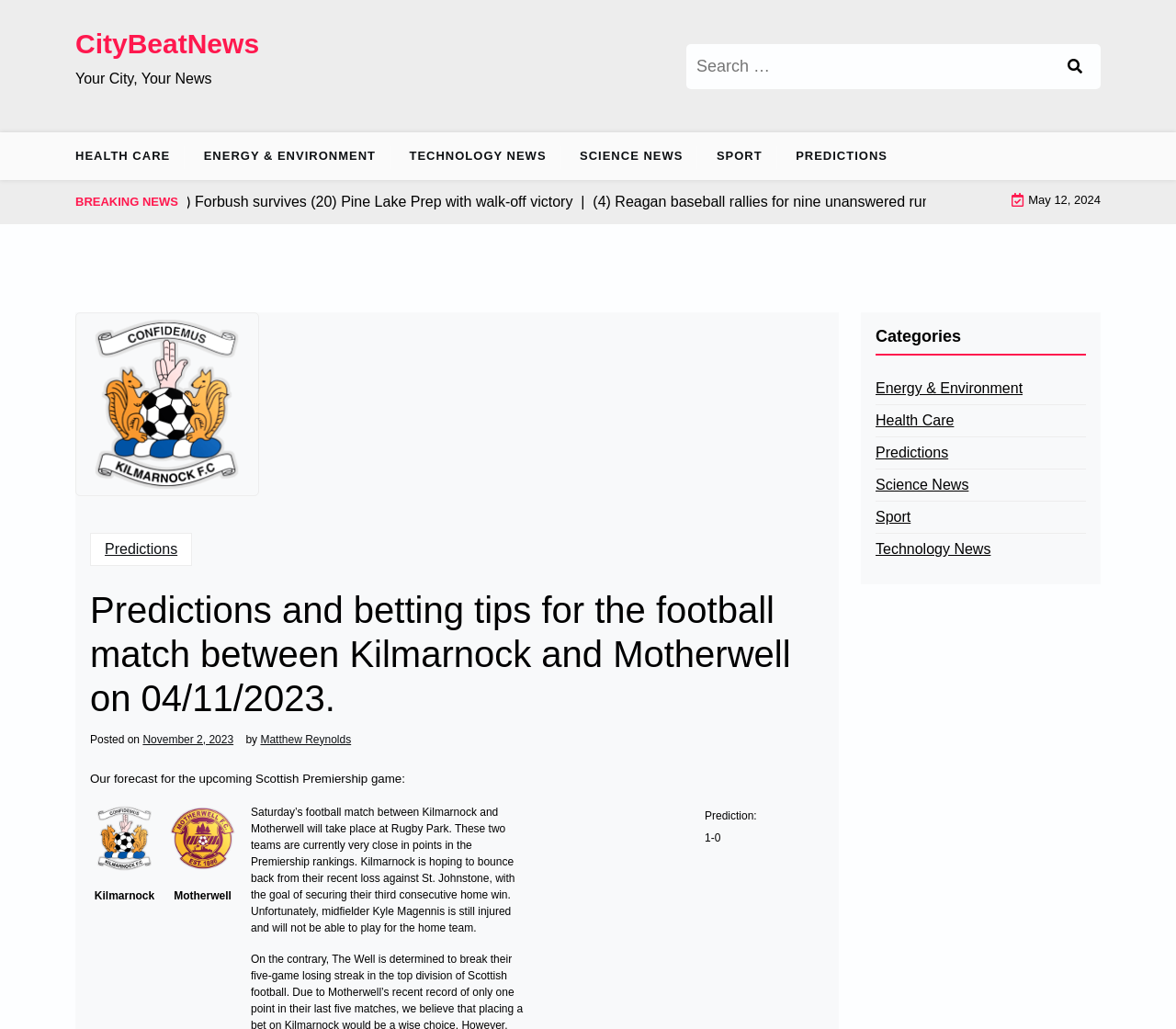What is the predicted score of the football match?
Based on the visual details in the image, please answer the question thoroughly.

I found the answer by looking at the text under the 'Prediction:' heading, which shows the predicted score as 1-0.